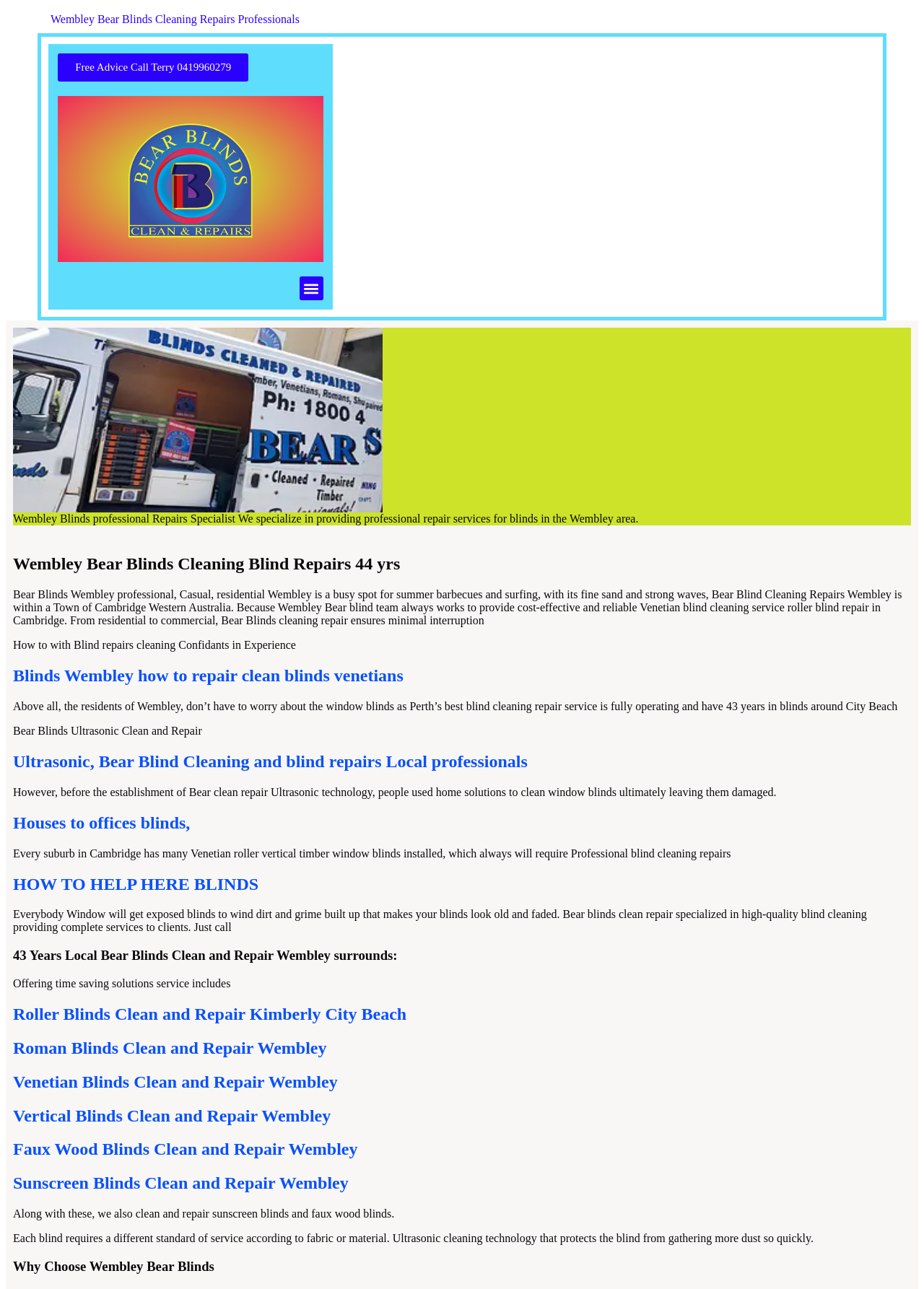Given the element description "Free Advice Call Terry 0419960279" in the screenshot, predict the bounding box coordinates of that UI element.

[0.063, 0.041, 0.269, 0.063]